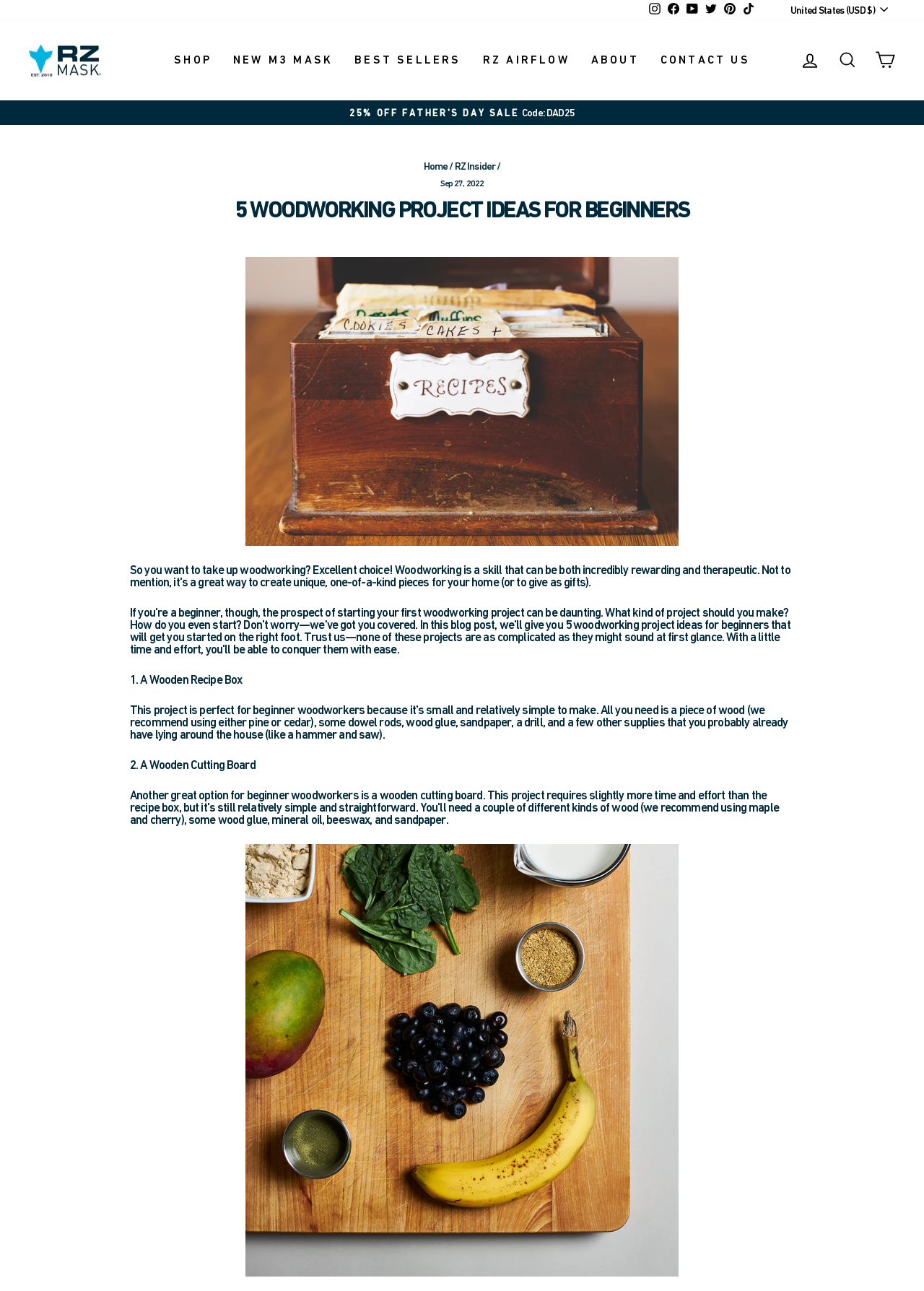With reference to the screenshot, provide a detailed response to the question below:
What is the currency used on the website?

The currency used on the website is USD, which is indicated by the button 'United States (USD $)' at the top right corner of the webpage.